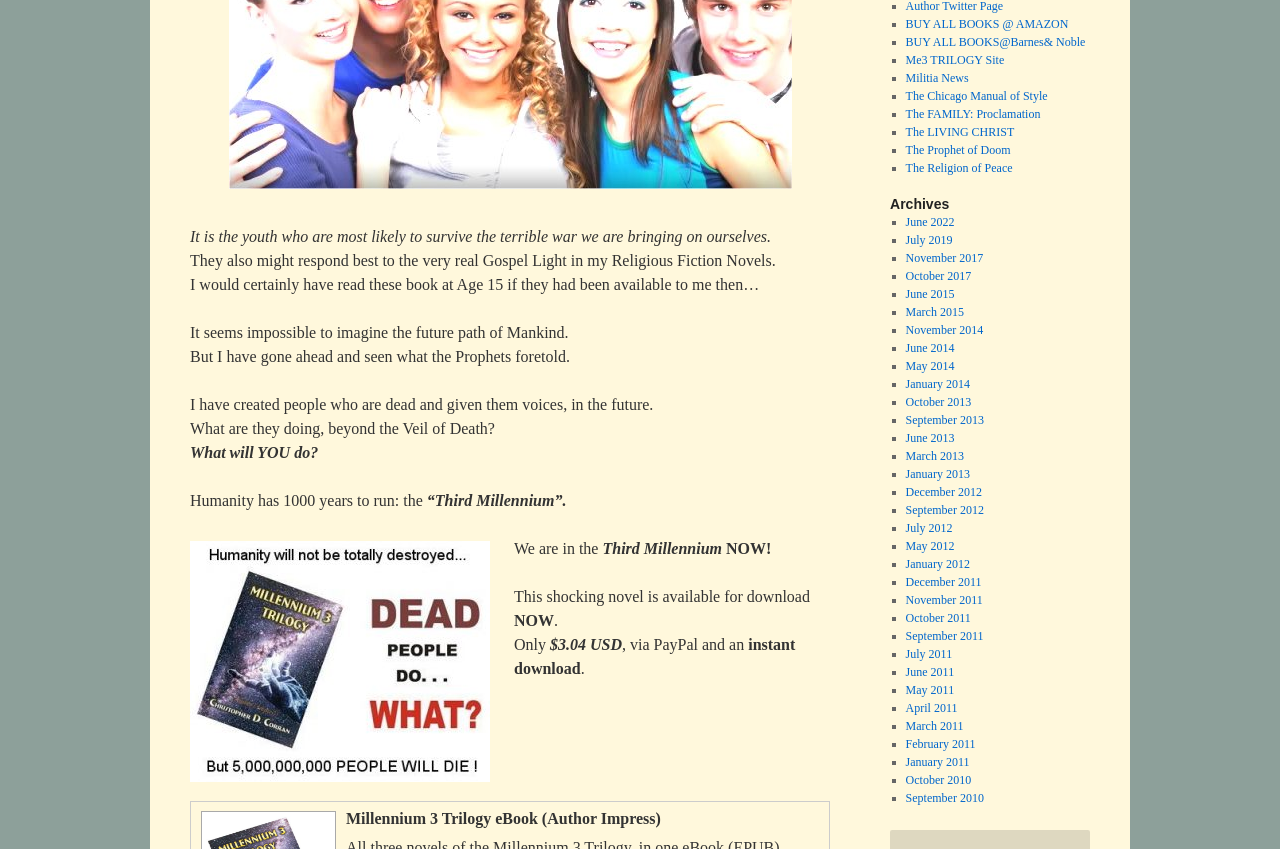Extract the bounding box coordinates for the described element: "July 2019". The coordinates should be represented as four float numbers between 0 and 1: [left, top, right, bottom].

[0.707, 0.274, 0.744, 0.291]